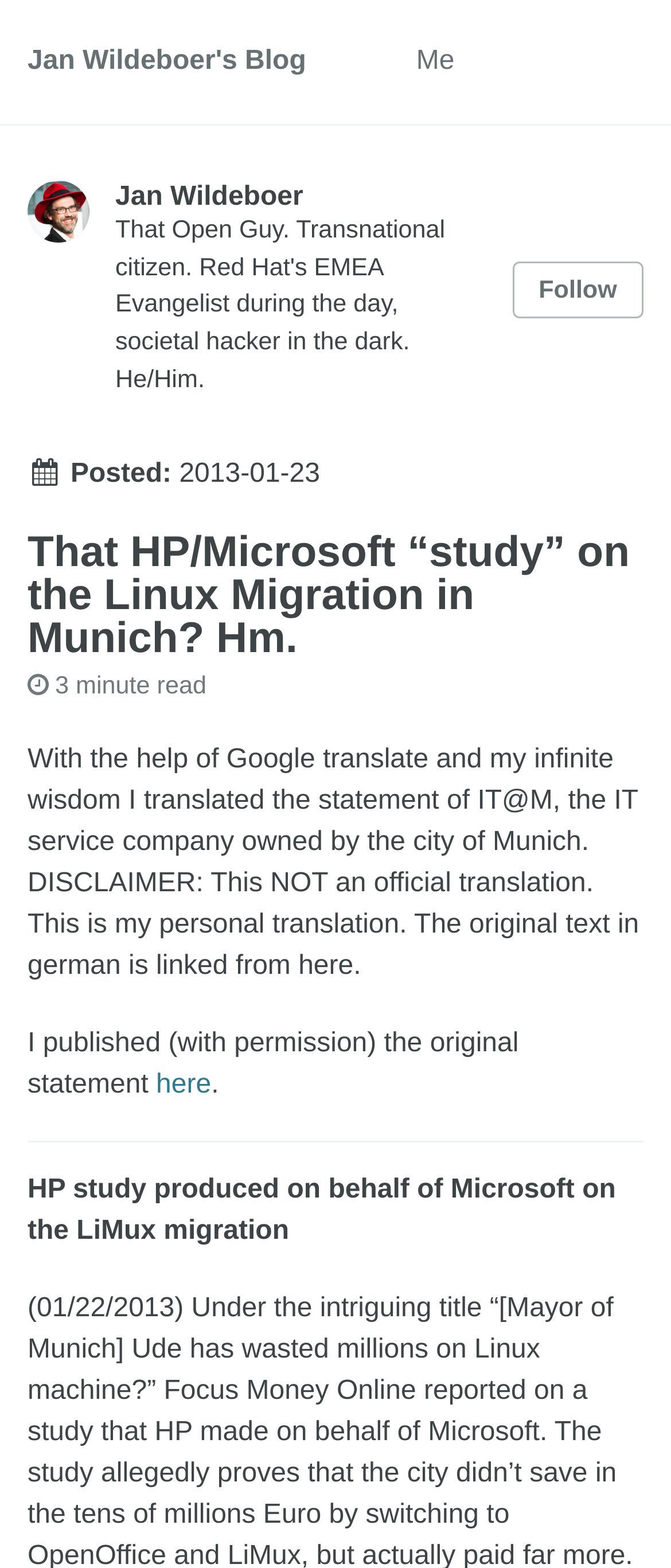For the following element description, predict the bounding box coordinates in the format (top-left x, top-left y, bottom-right x, bottom-right y). All values should be floating point numbers between 0 and 1. Description: alt="GoDates"

None